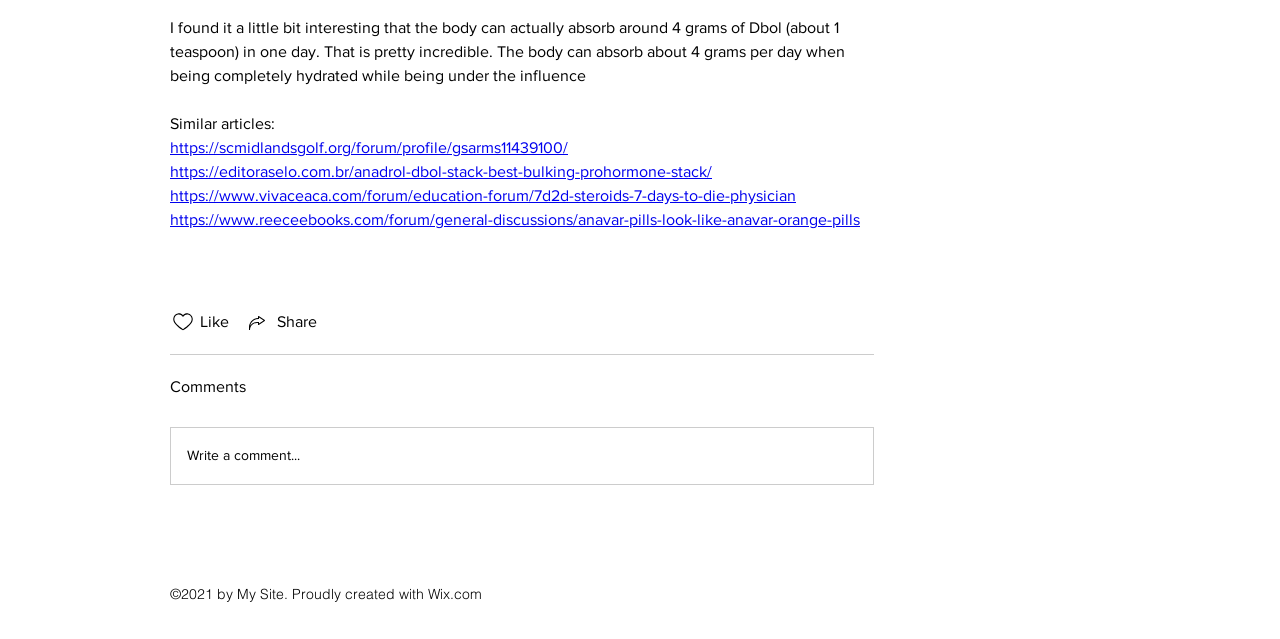Please provide a detailed answer to the question below based on the screenshot: 
What is the section below the article for?

The section below the article is for comments, as indicated by the StaticText element with ID 383 that says 'Comments', and the button with ID 384 that says 'Write a comment...'.